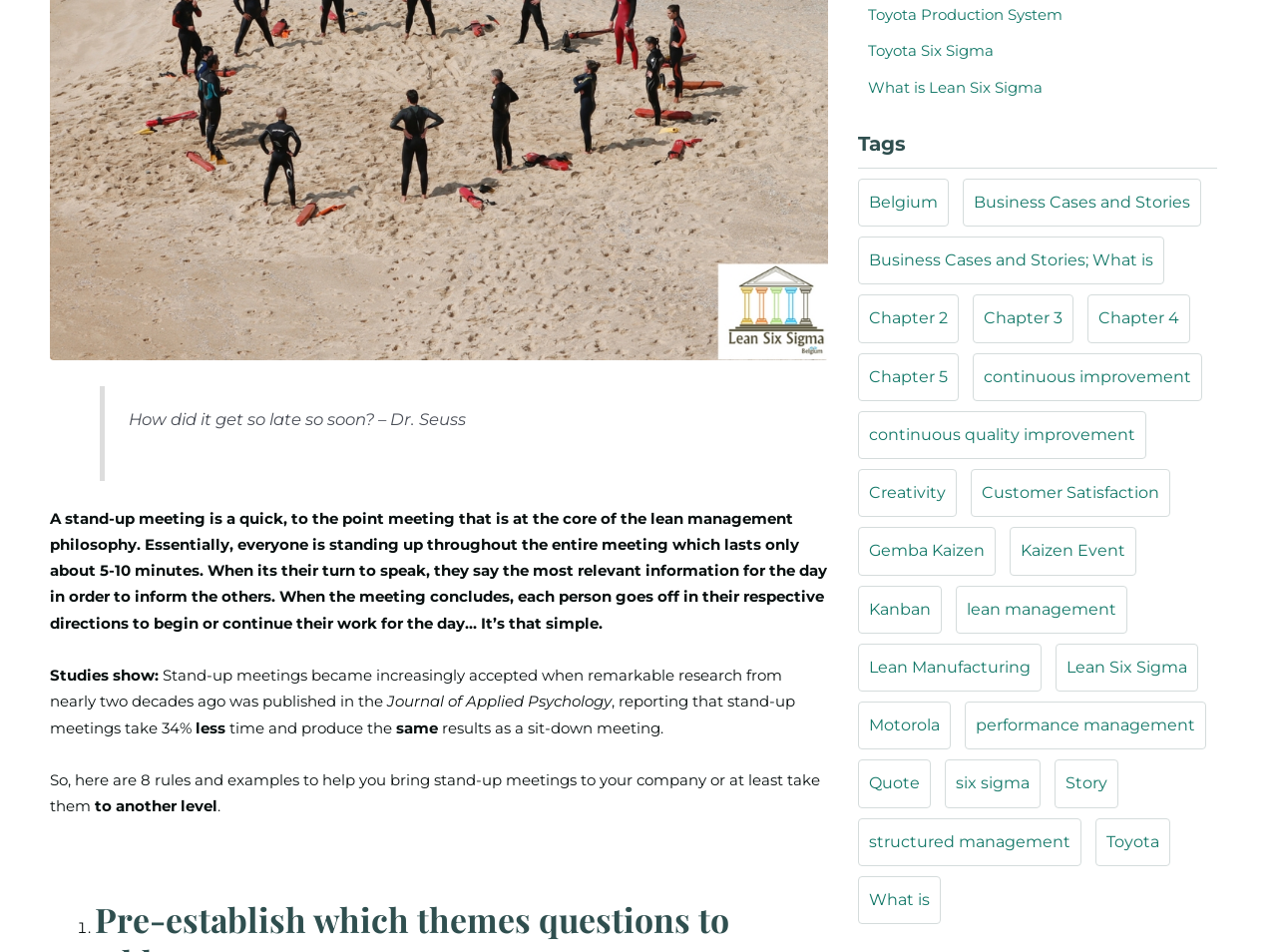Locate the bounding box of the user interface element based on this description: "Business Cases and Stories".

[0.754, 0.187, 0.941, 0.238]